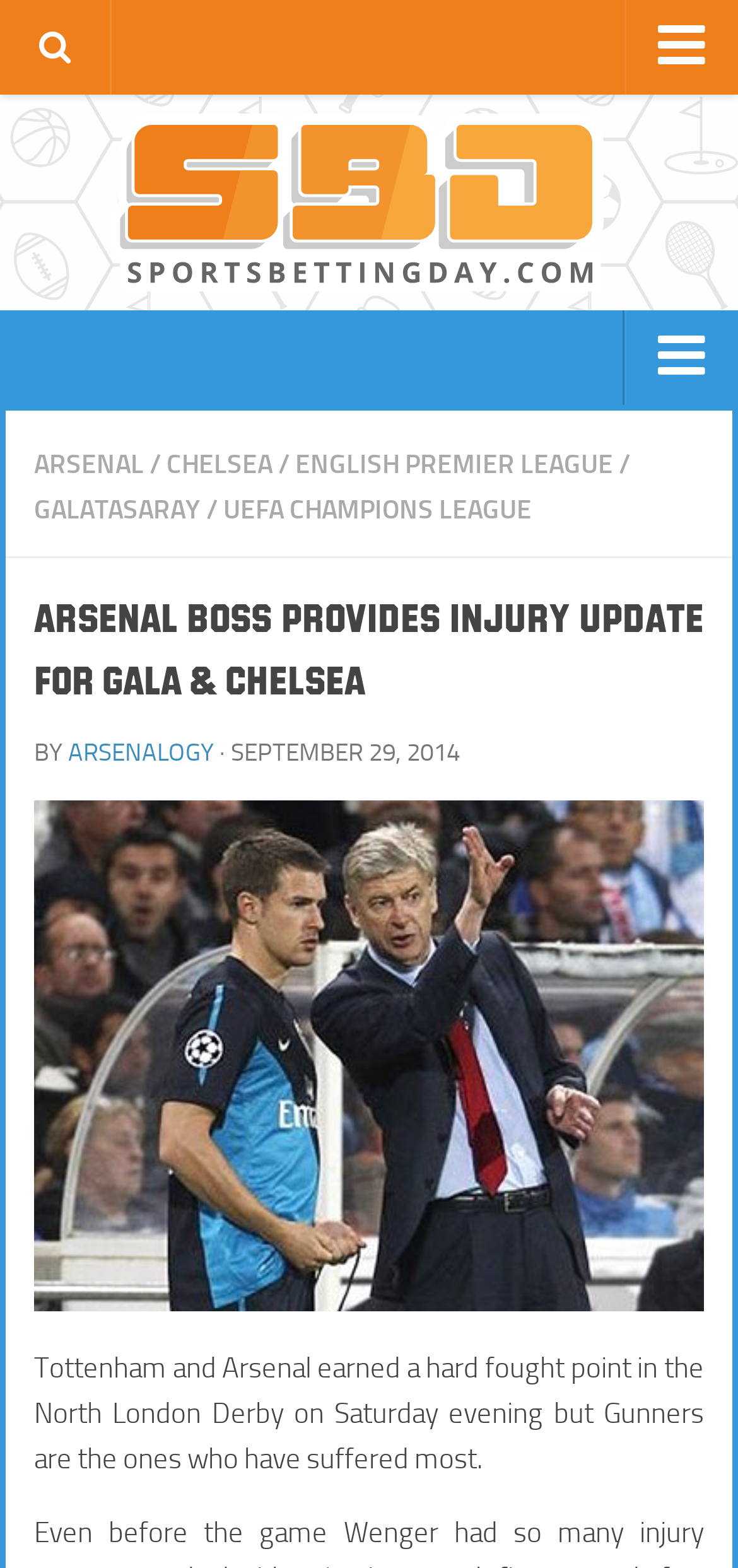Specify the bounding box coordinates of the element's area that should be clicked to execute the given instruction: "Read the article by ARSENALOGY". The coordinates should be four float numbers between 0 and 1, i.e., [left, top, right, bottom].

[0.092, 0.47, 0.29, 0.488]